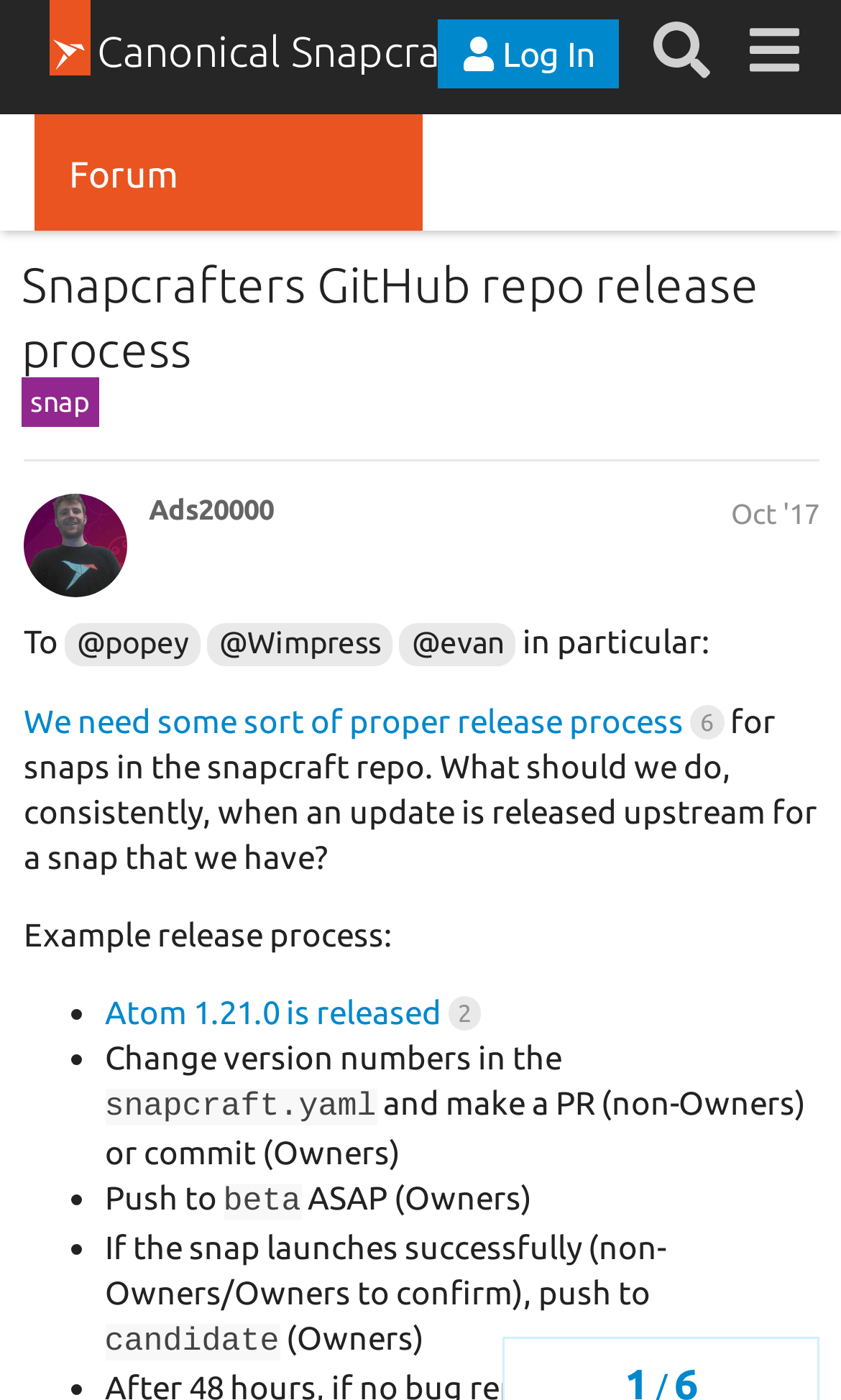Identify the bounding box coordinates of the part that should be clicked to carry out this instruction: "Read the 'Example release process' section".

[0.028, 0.655, 0.467, 0.681]